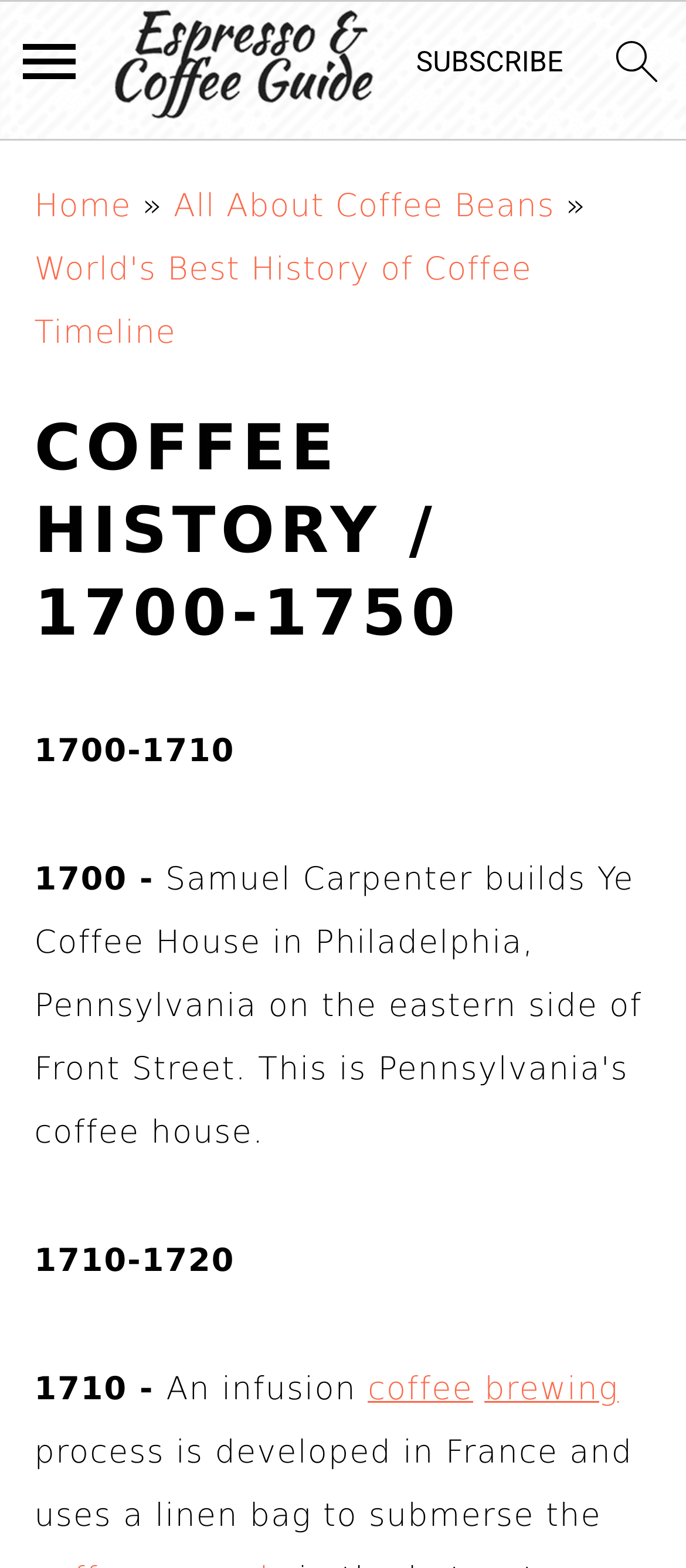Provide the bounding box coordinates of the UI element that matches the description: "menu icon".

[0.007, 0.011, 0.135, 0.081]